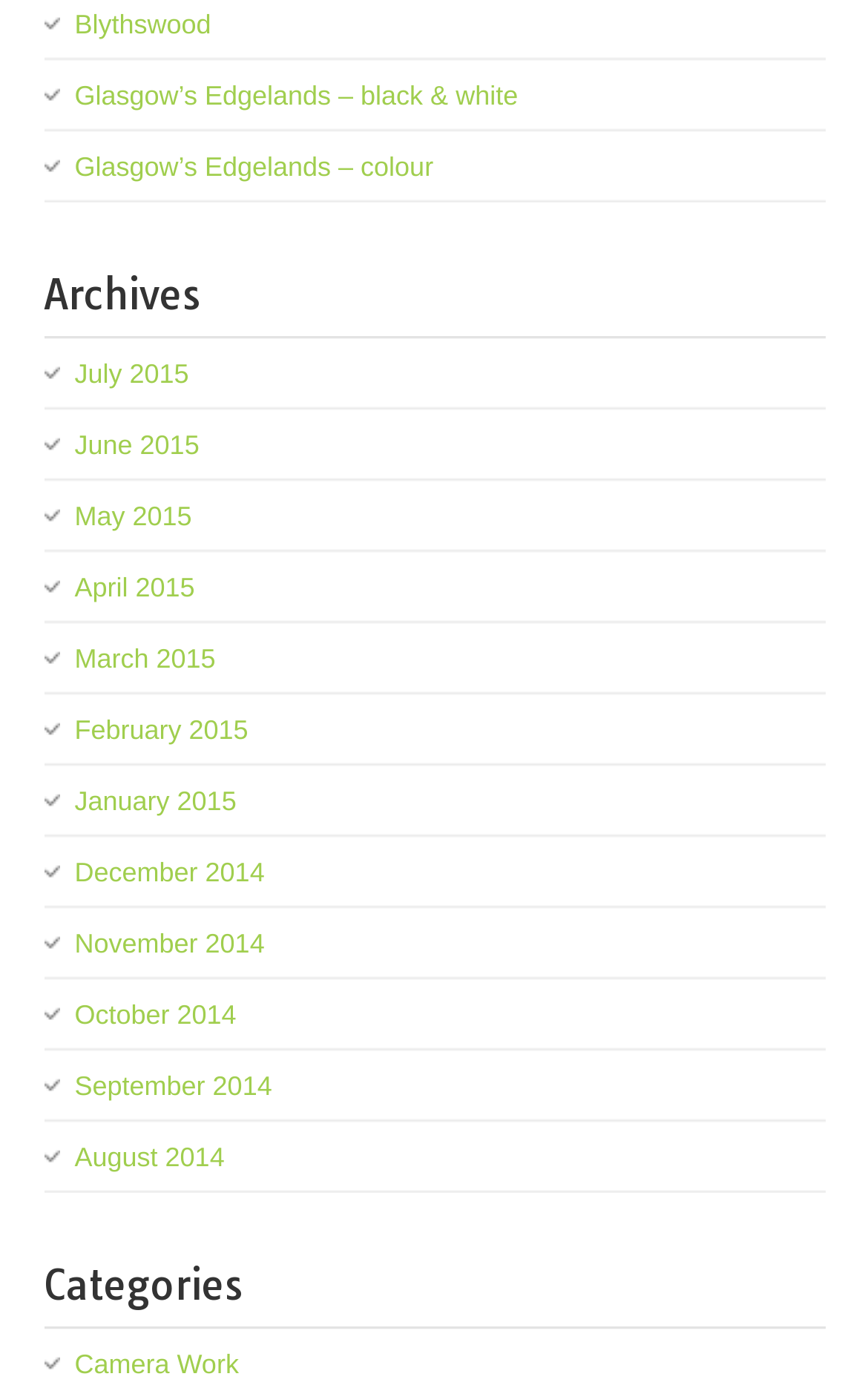Given the description of the UI element: "Blythswood", predict the bounding box coordinates in the form of [left, top, right, bottom], with each value being a float between 0 and 1.

[0.086, 0.006, 0.243, 0.028]